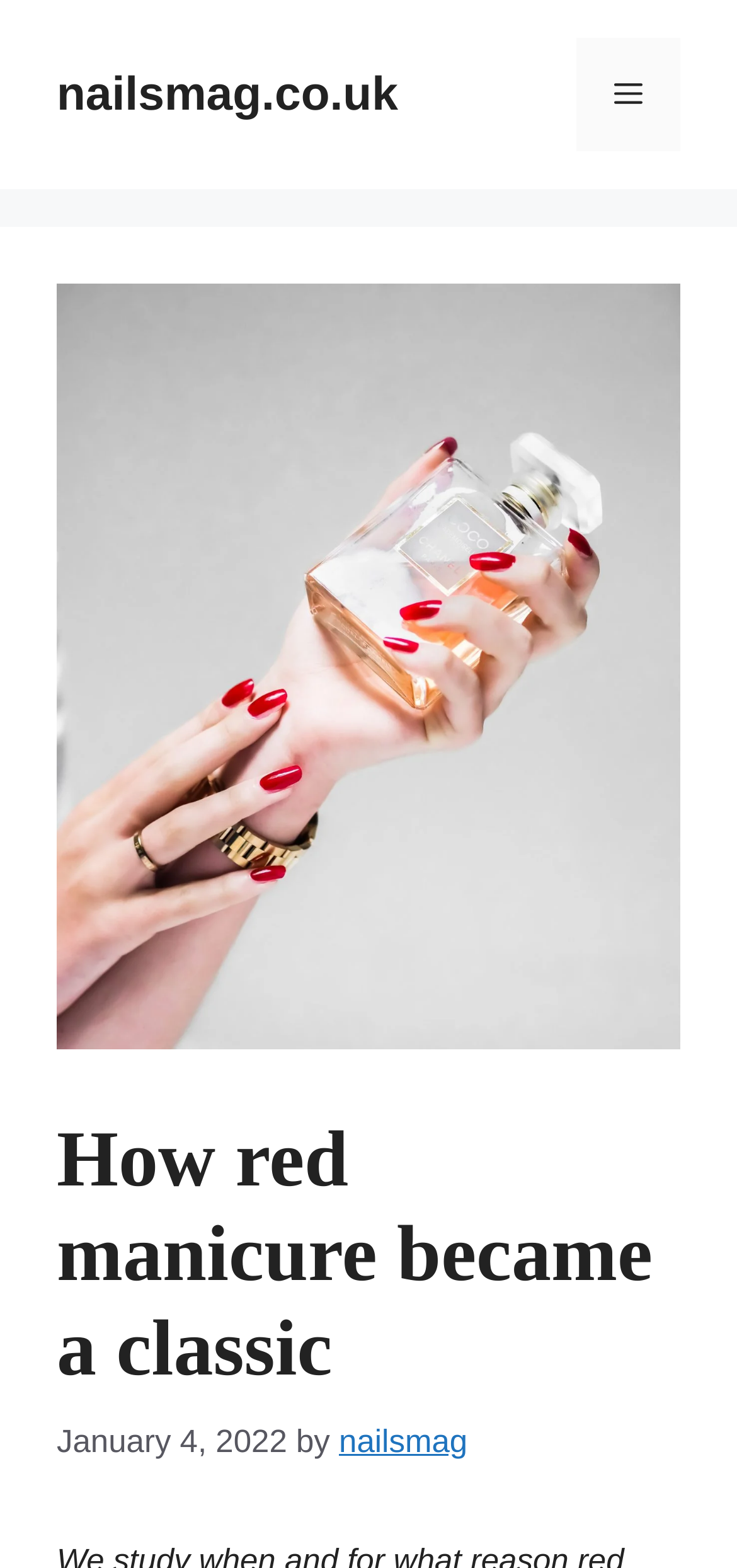Generate a thorough description of the webpage.

The webpage is about the history of red manicure as a symbol of social status, with a focus on its origins in ancient Egypt. At the top of the page, there is a banner that spans the entire width, containing a link to the website "nailsmag.co.uk" on the left side and a mobile toggle button on the right side. 

Below the banner, there is a header section that occupies most of the page's width. It contains a heading that reads "How red manicure became a classic" and is positioned near the top of the section. Underneath the heading, there is a timestamp indicating that the article was published on January 4, 2022, followed by the author's name, "nailsmag", which is a clickable link.